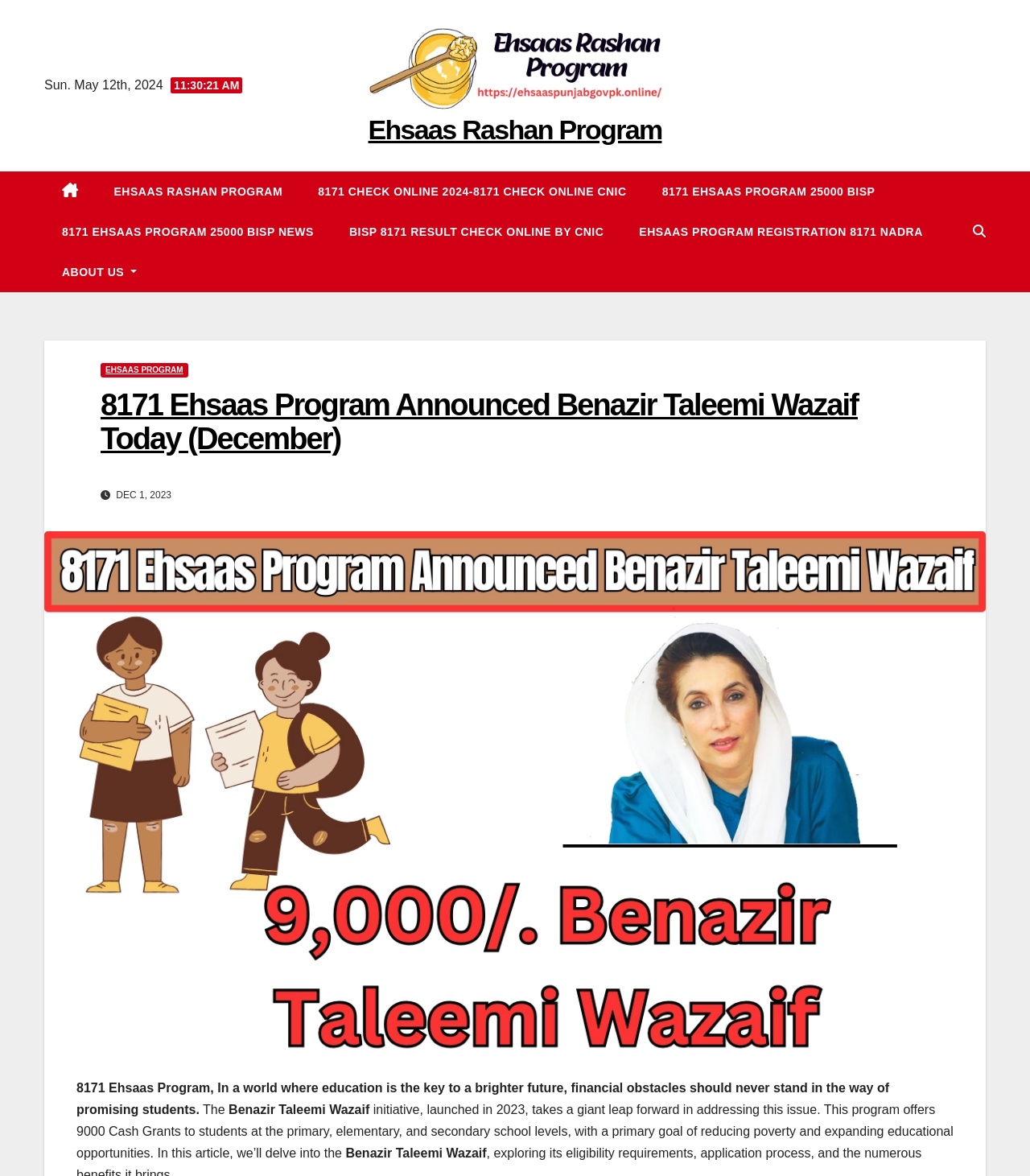Please determine the bounding box coordinates of the element to click on in order to accomplish the following task: "Visit ABOUT US page". Ensure the coordinates are four float numbers ranging from 0 to 1, i.e., [left, top, right, bottom].

[0.043, 0.214, 0.15, 0.248]